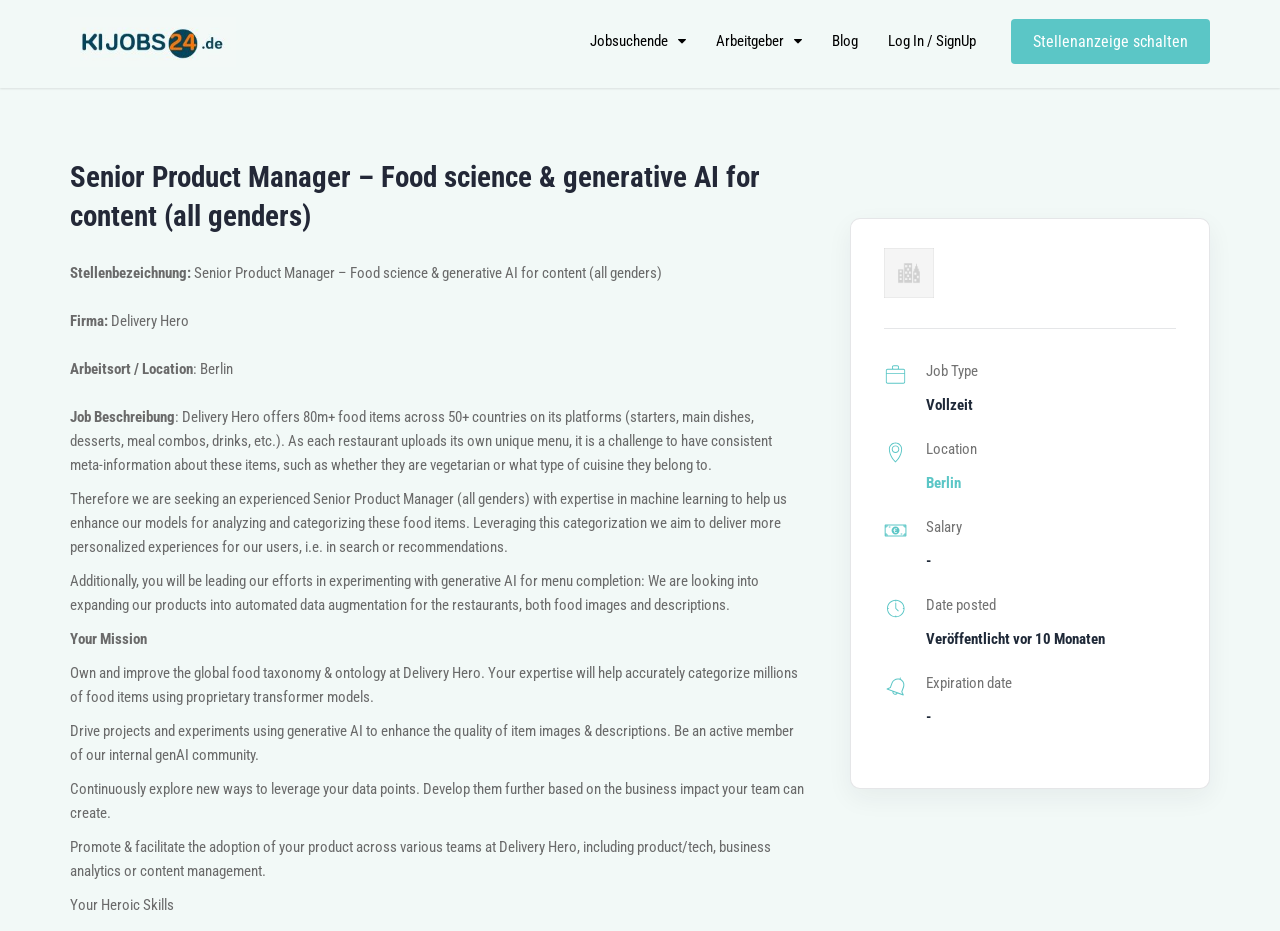From the details in the image, provide a thorough response to the question: What is the job title of the position?

The job title can be found in the heading of the webpage, which is 'Senior Product Manager – Food science & generative AI for content (all genders)'. This heading is located at the top of the webpage and is the main title of the job posting.